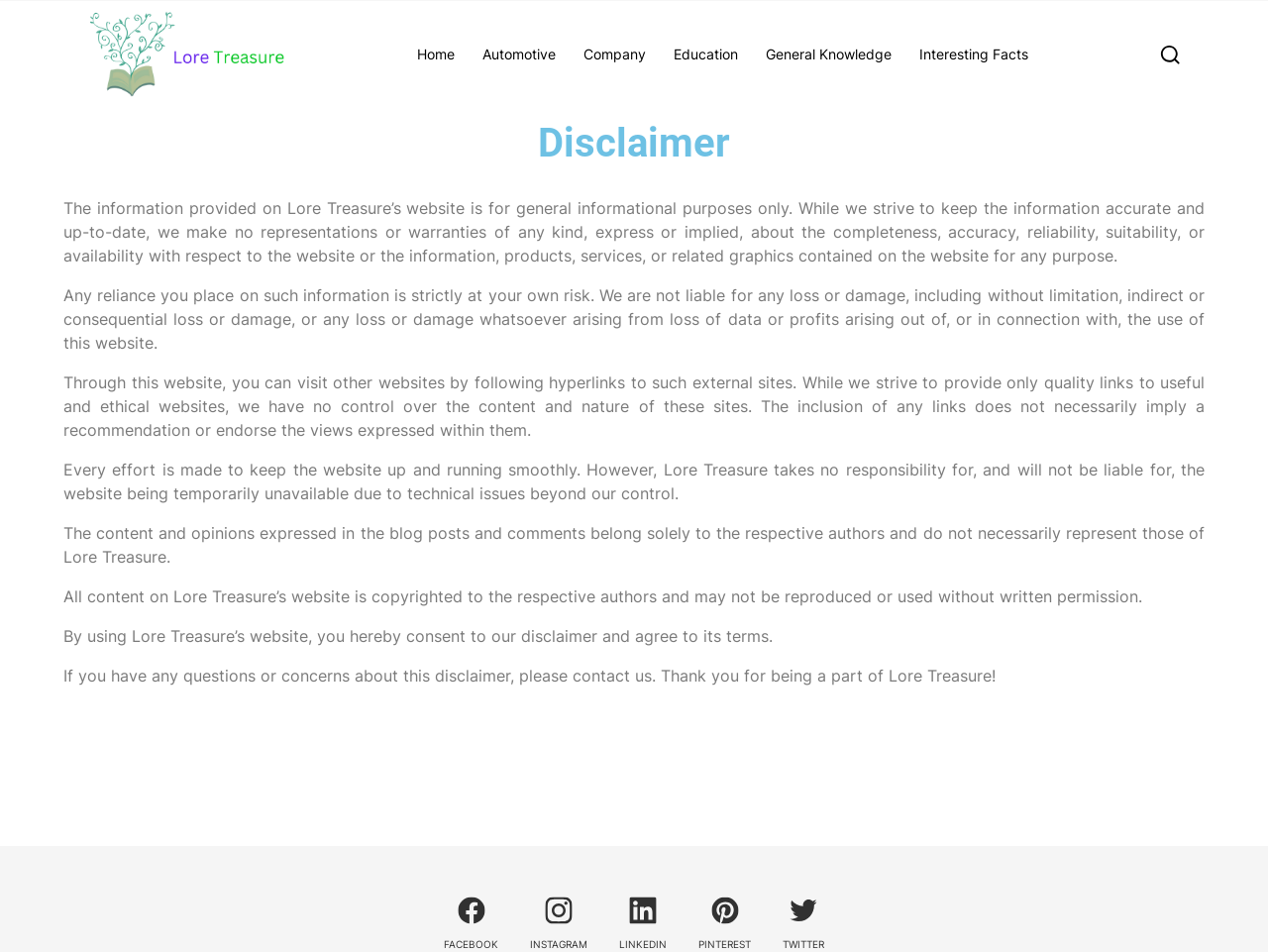Please locate the bounding box coordinates of the element that should be clicked to complete the given instruction: "Click on Home".

[0.318, 0.023, 0.37, 0.09]